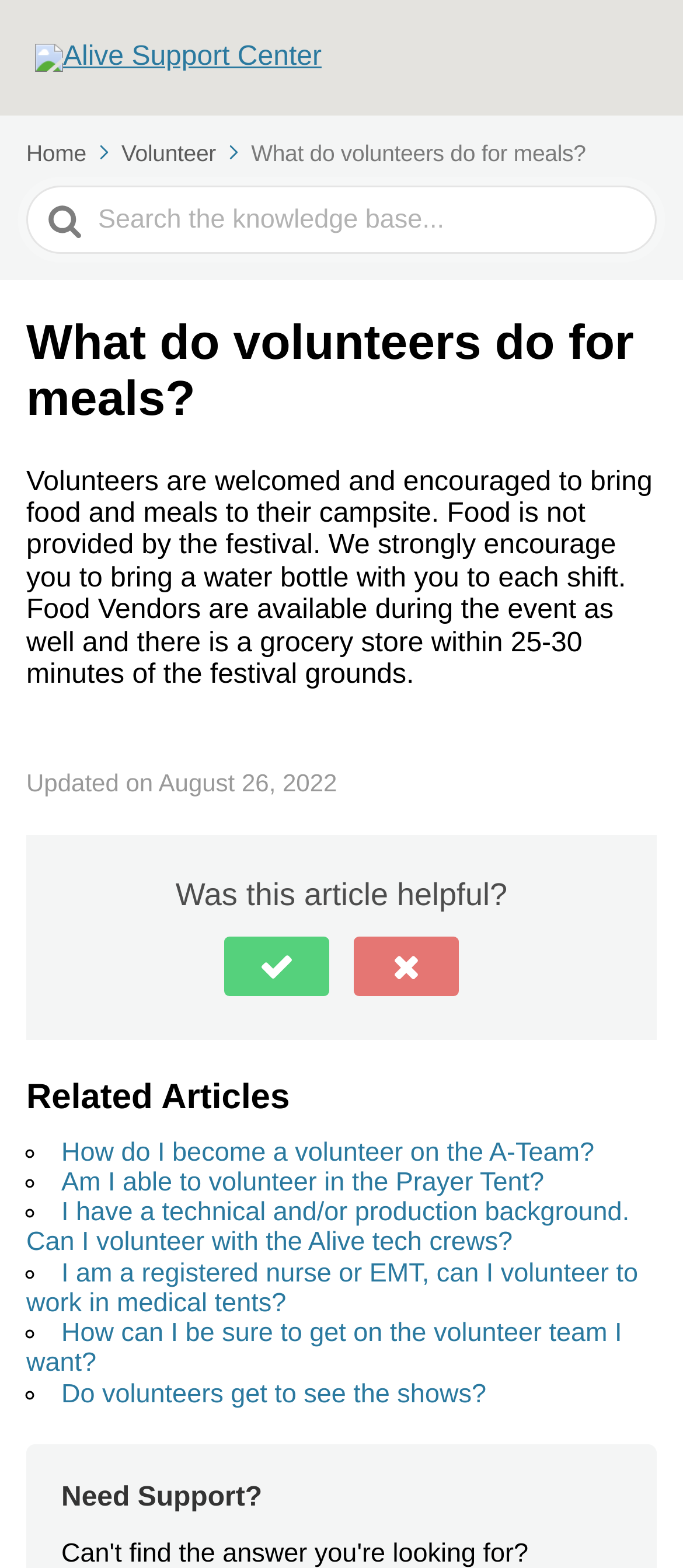Please identify the bounding box coordinates of the element that needs to be clicked to execute the following command: "Click on Volunteer". Provide the bounding box using four float numbers between 0 and 1, formatted as [left, top, right, bottom].

[0.178, 0.089, 0.359, 0.106]